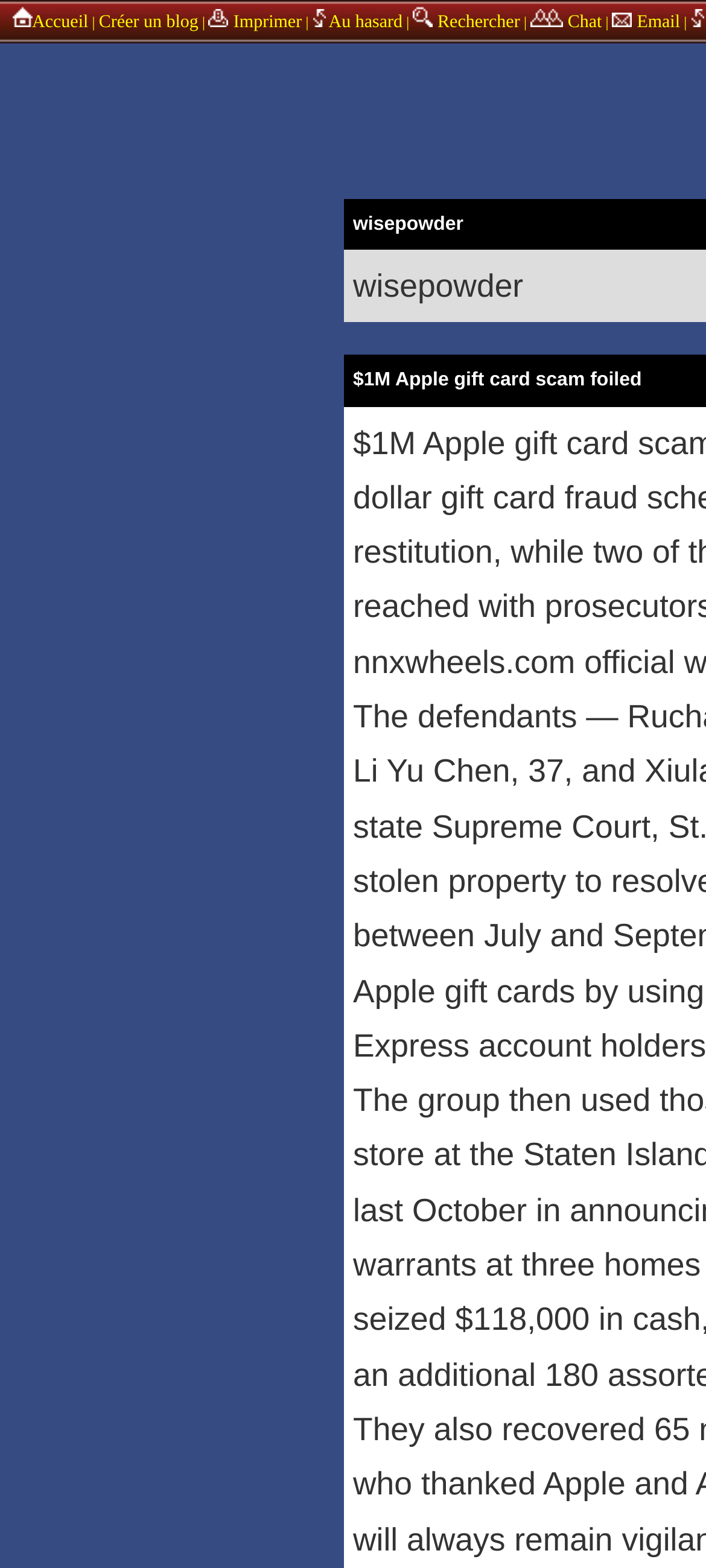Given the element description, predict the bounding box coordinates in the format (top-left x, top-left y, bottom-right x, bottom-right y). Make sure all values are between 0 and 1. Here is the element description: Accueil

[0.011, 0.008, 0.125, 0.021]